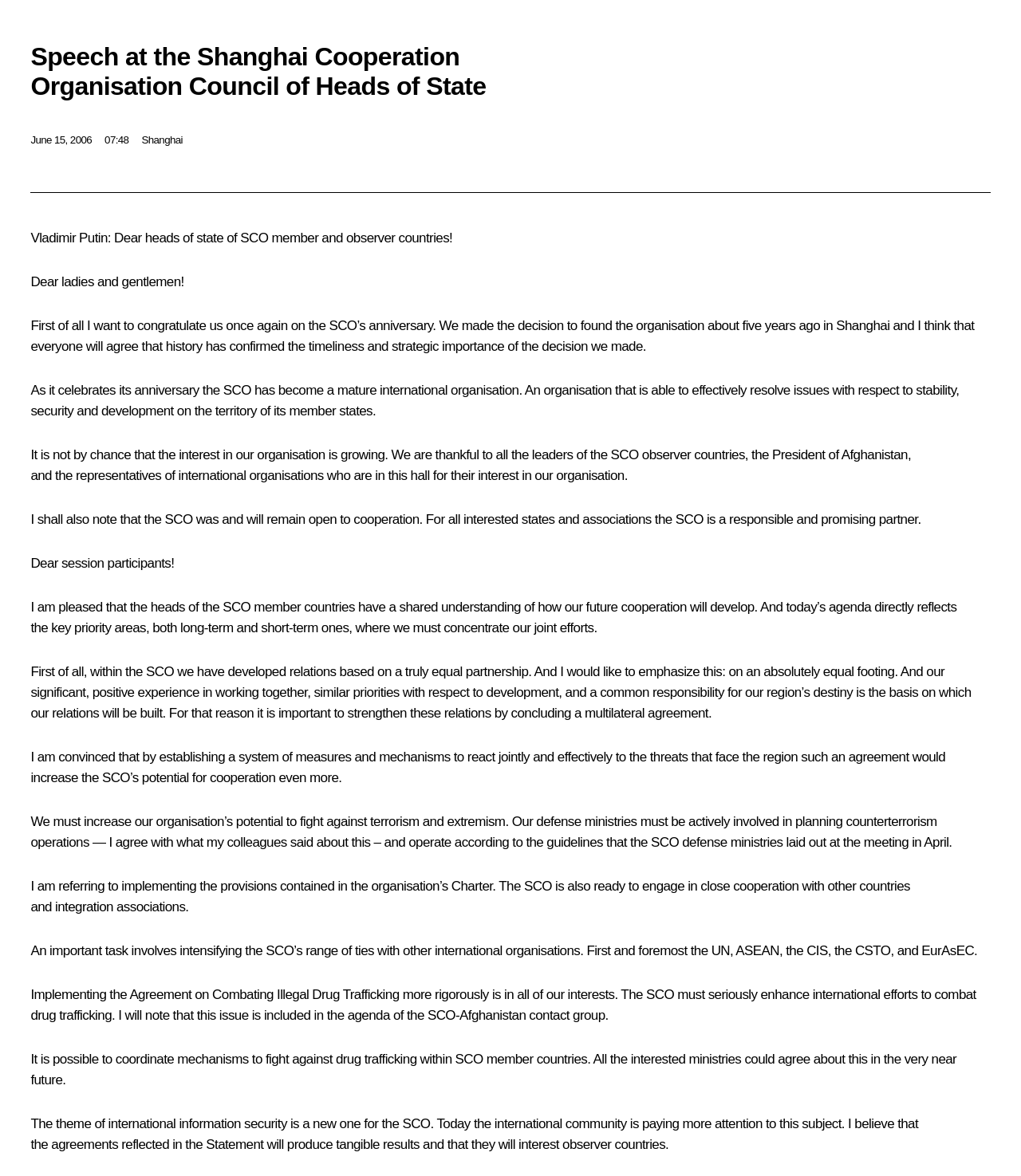What is the date of the speech?
Using the visual information, answer the question in a single word or phrase.

June 15, 2006